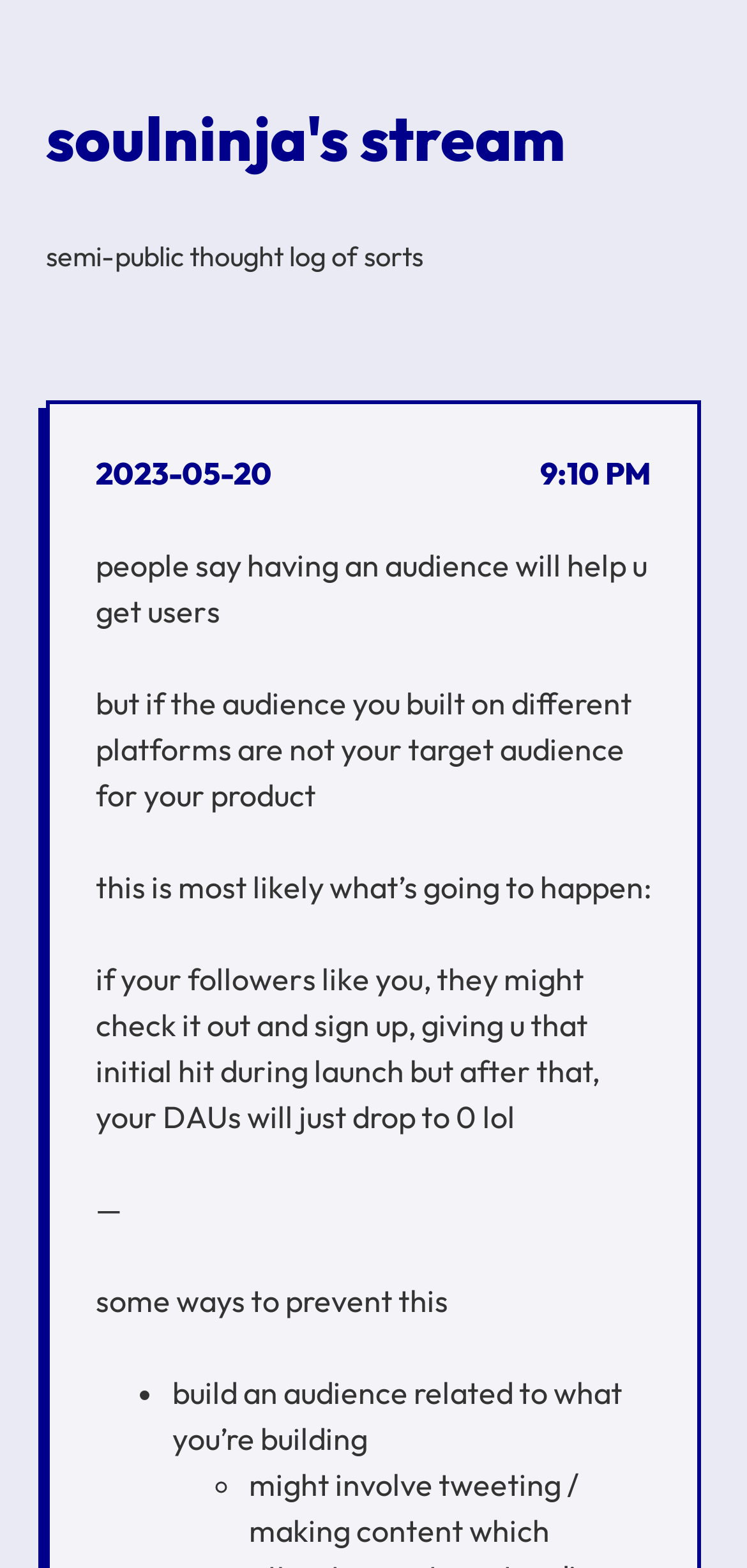Provide the bounding box coordinates of the HTML element described by the text: "soulninja's stream". The coordinates should be in the format [left, top, right, bottom] with values between 0 and 1.

[0.062, 0.064, 0.756, 0.113]